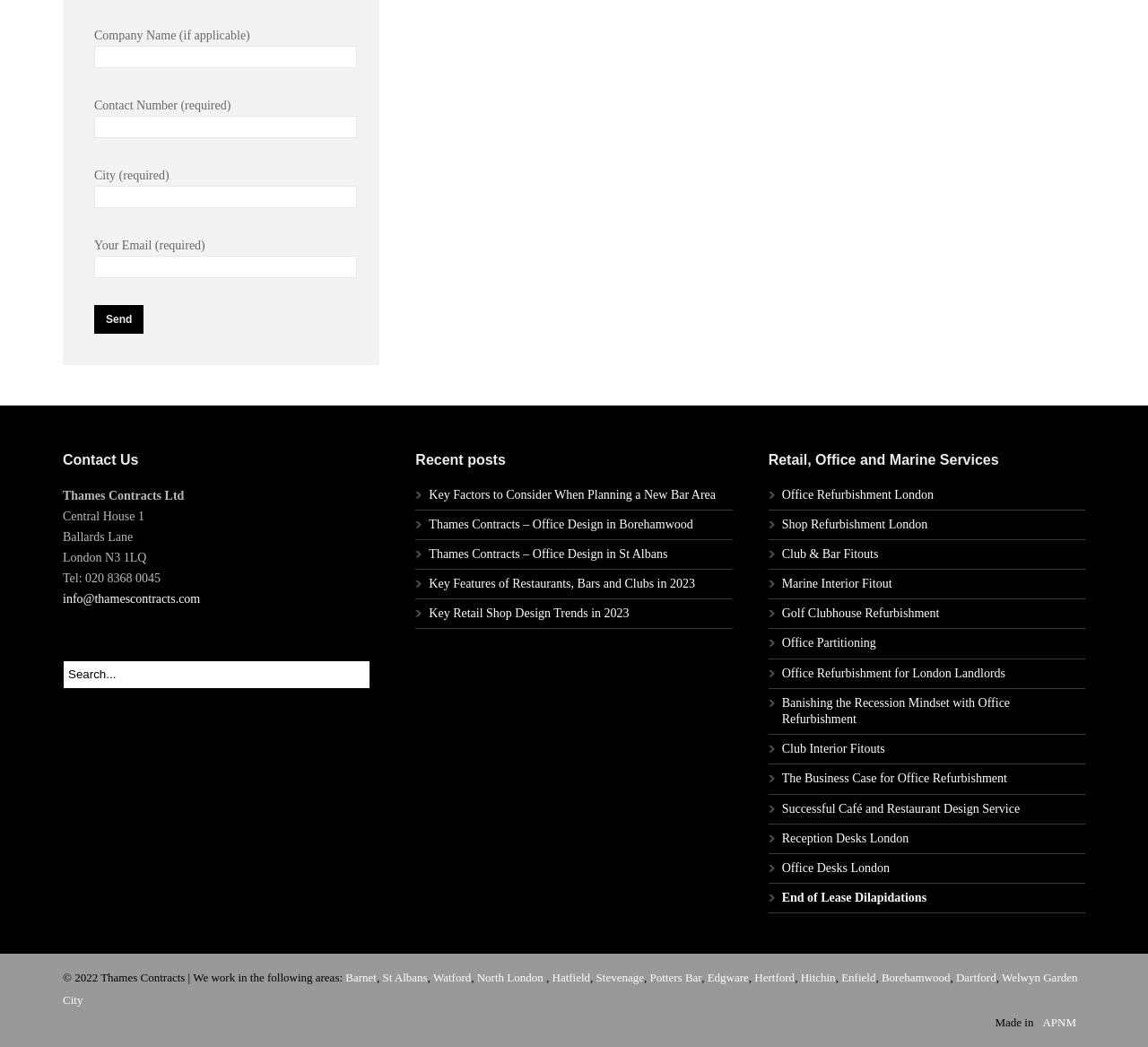Provide your answer to the question using just one word or phrase: What is the company name?

Thames Contracts Ltd